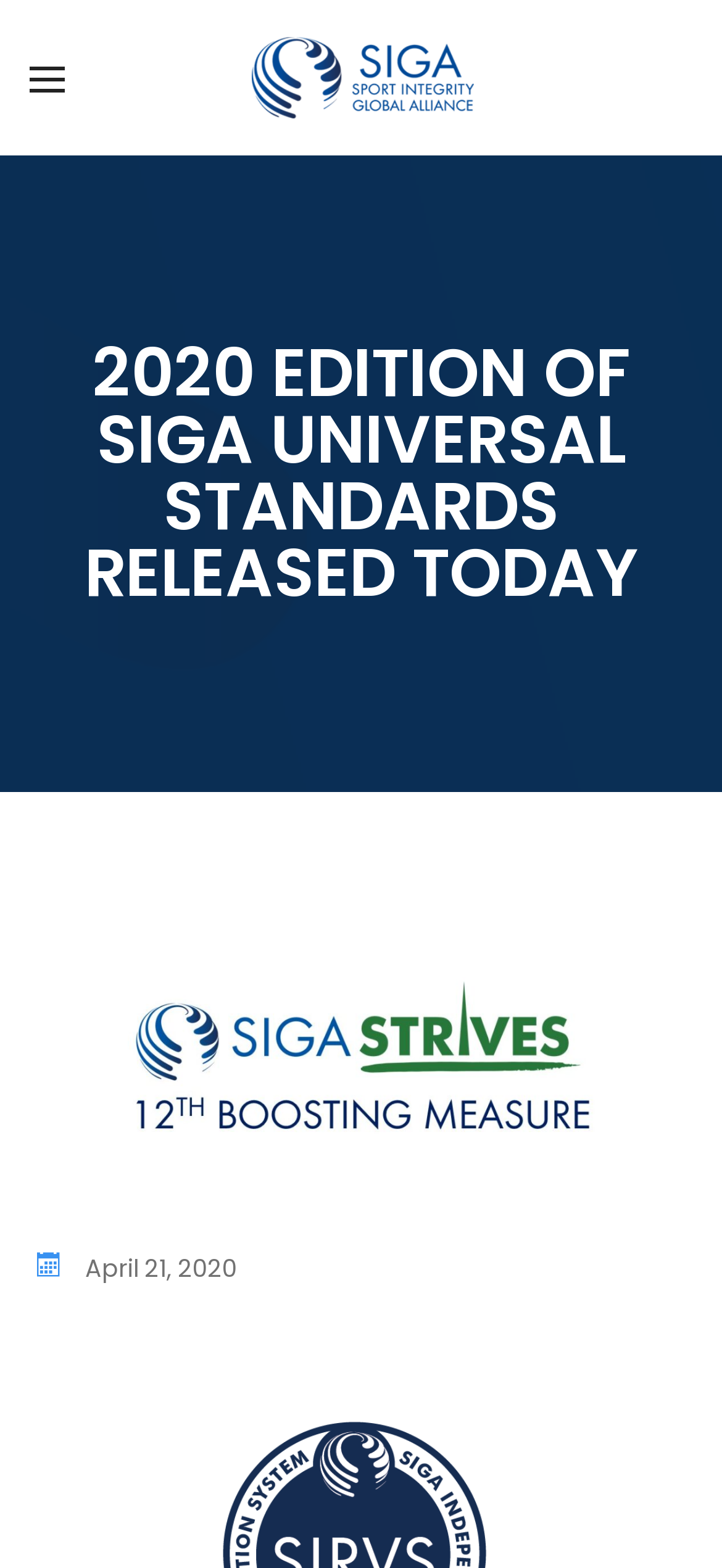What is the purpose of the 'HOW TO JOIN SIGA' link?
Please provide a full and detailed response to the question.

The purpose of the 'HOW TO JOIN SIGA' link can be inferred from its text content, which suggests that it provides information on joining SIGA. This link is located in the middle of the webpage, with a bounding box coordinate of [0.069, 0.364, 0.415, 0.388].